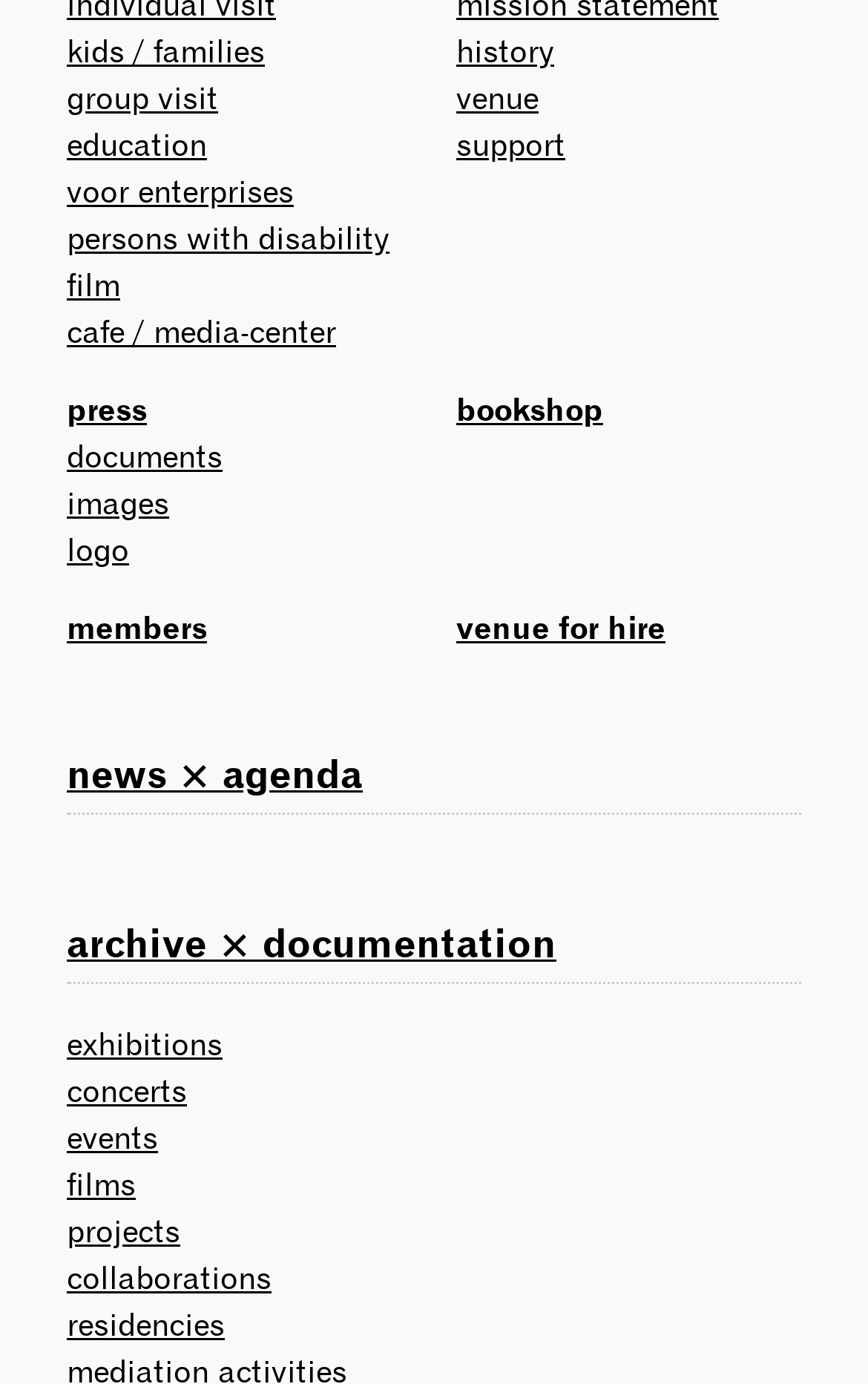From the webpage screenshot, predict the bounding box coordinates (top-left x, top-left y, bottom-right x, bottom-right y) for the UI element described here: press

[0.077, 0.281, 0.169, 0.31]